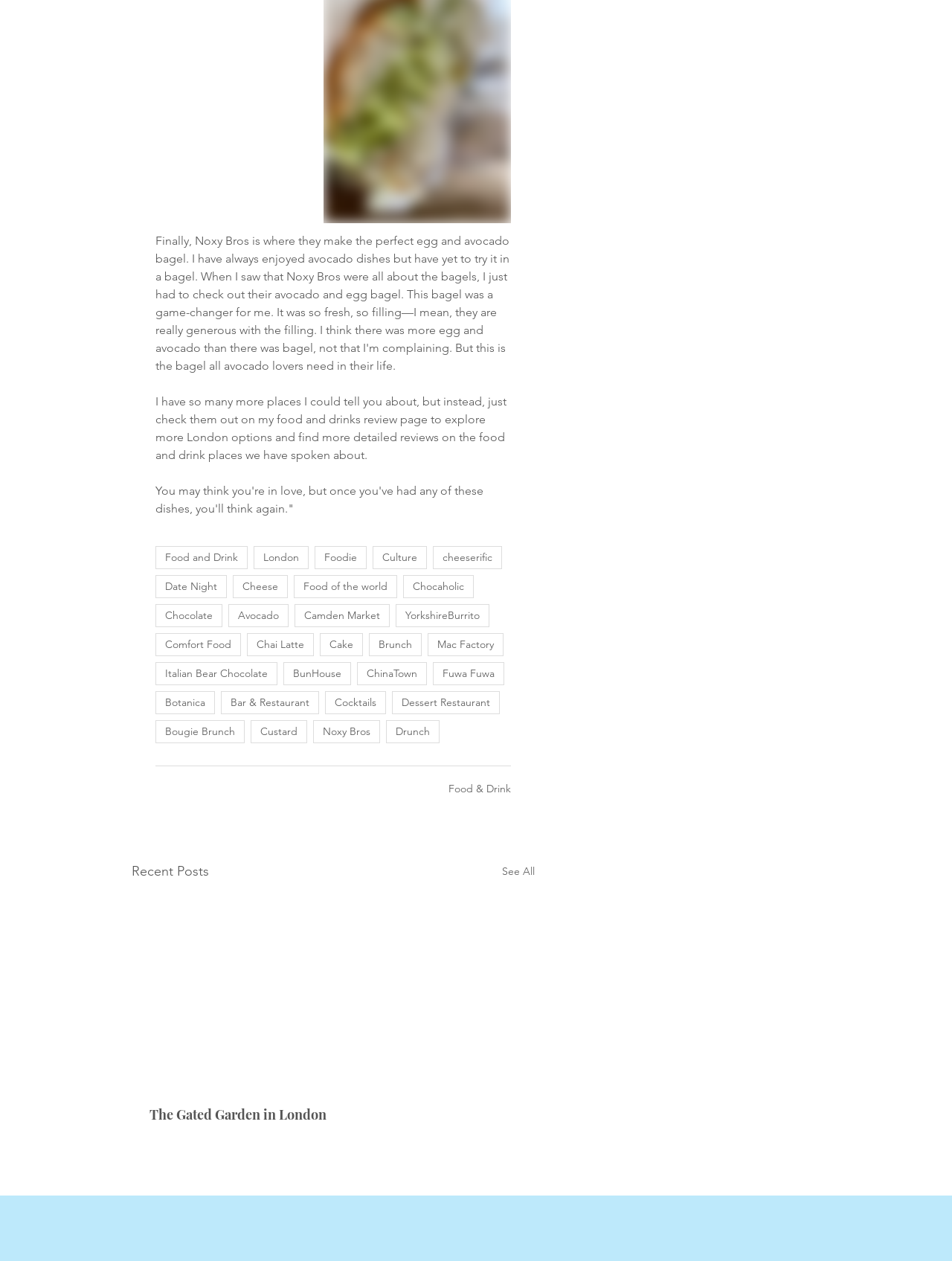Determine the bounding box coordinates of the element that should be clicked to execute the following command: "Read the 'Wildlife Groundswell June newsletter'".

None